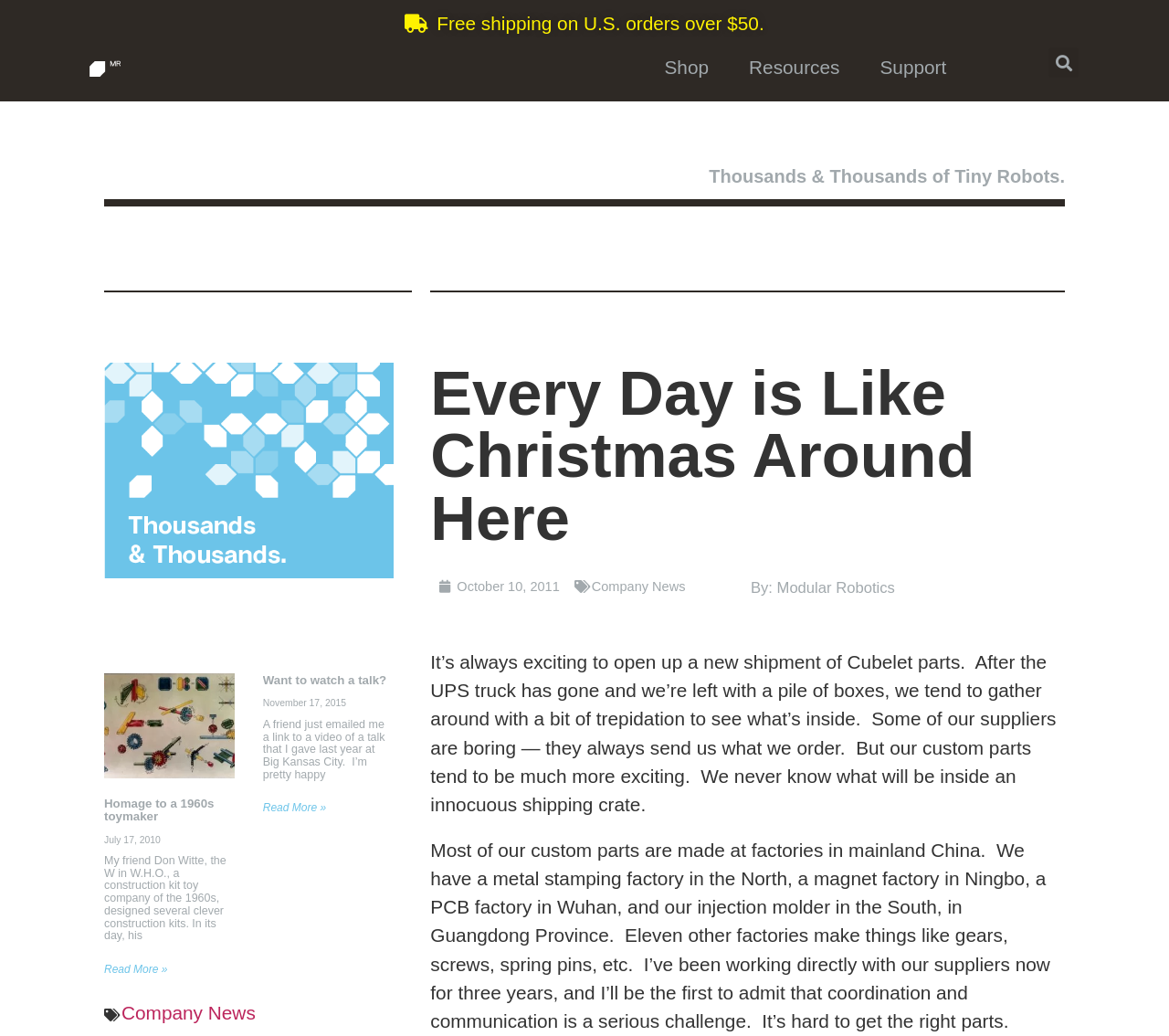Please find the bounding box coordinates of the element's region to be clicked to carry out this instruction: "View 'Company News'".

[0.104, 0.968, 0.219, 0.988]